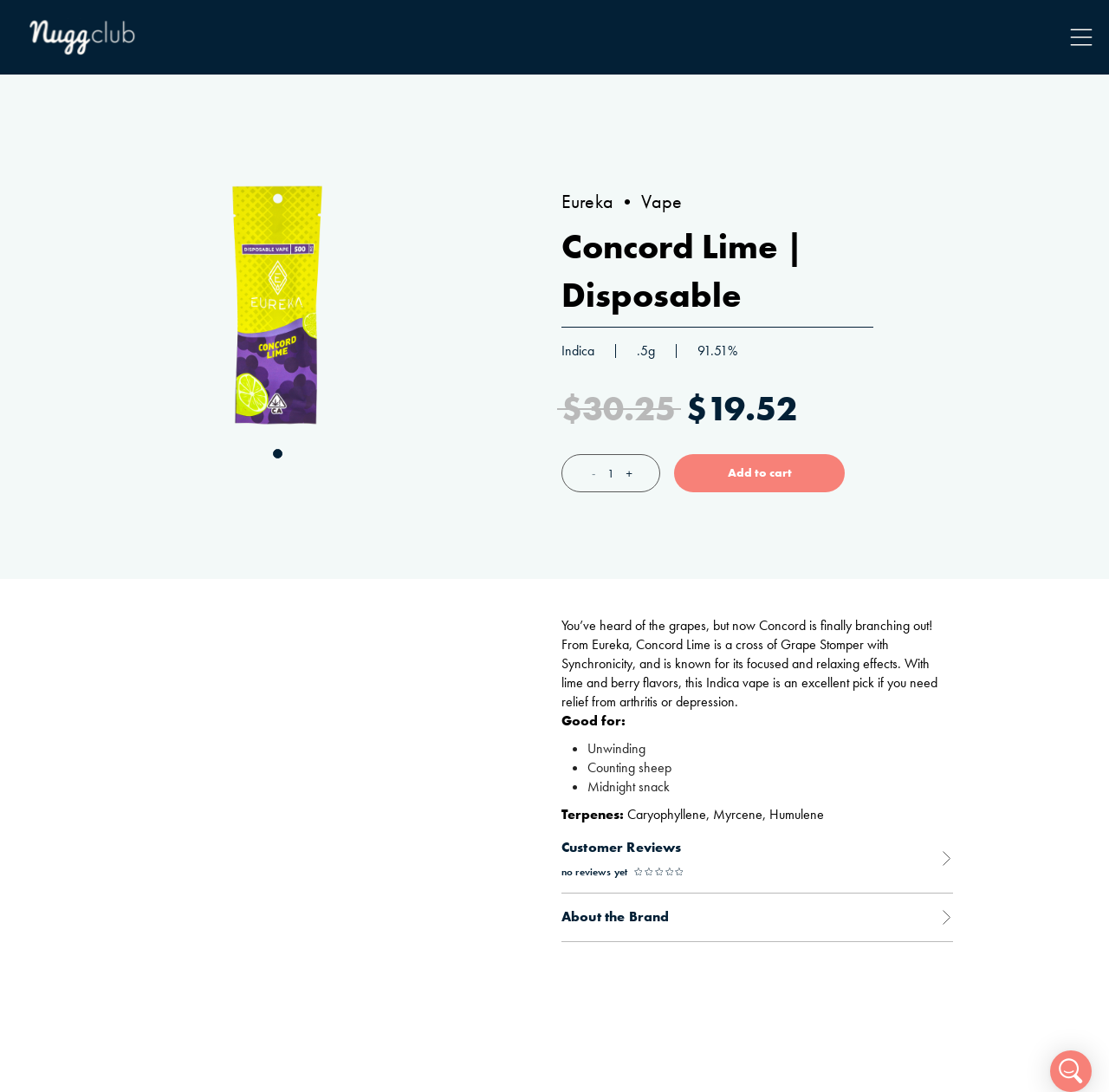Identify the bounding box coordinates for the UI element described as follows: +. Use the format (top-left x, top-left y, bottom-right x, bottom-right y) and ensure all values are floating point numbers between 0 and 1.

[0.56, 0.417, 0.595, 0.45]